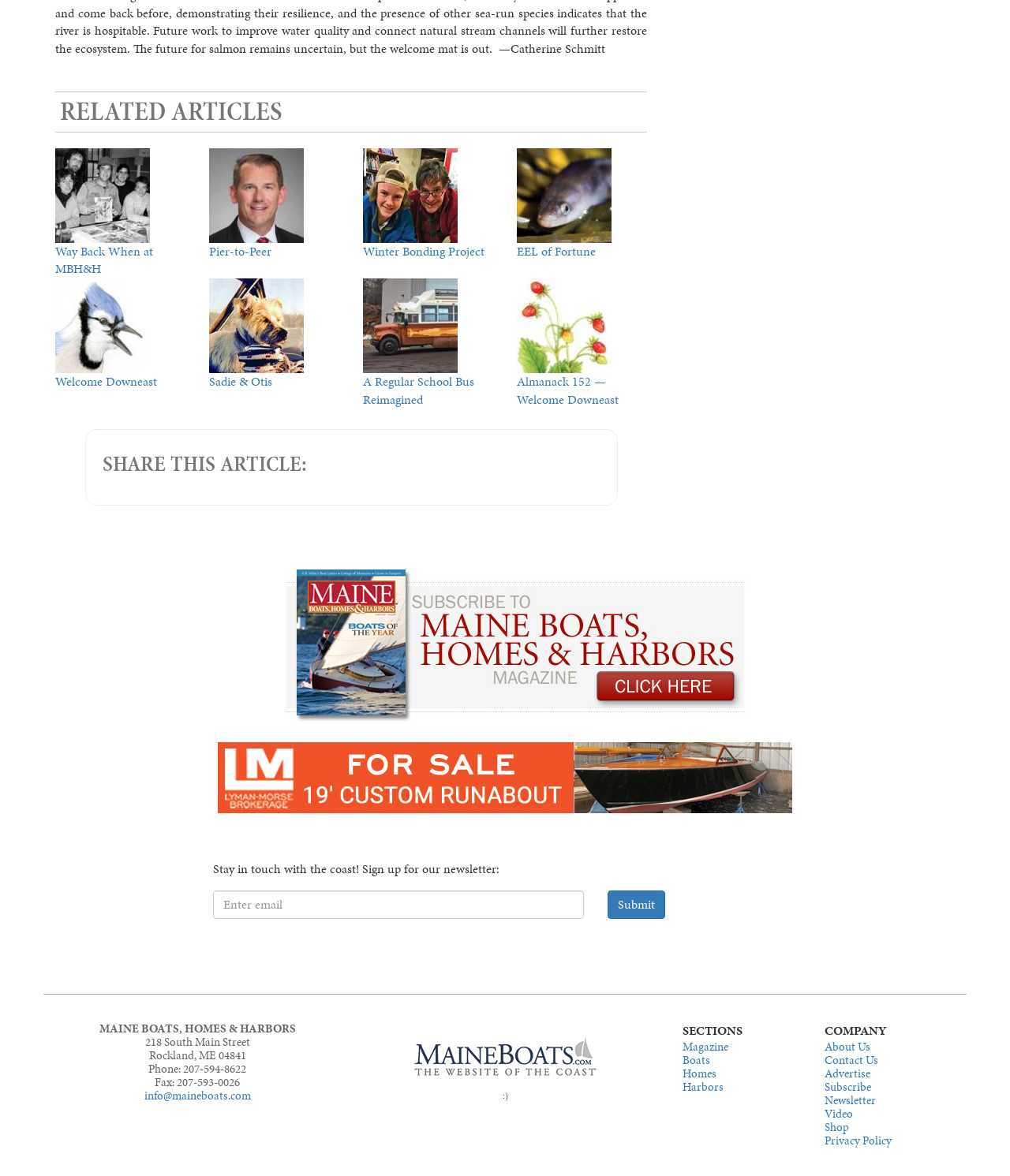Bounding box coordinates are specified in the format (top-left x, top-left y, bottom-right x, bottom-right y). All values are floating point numbers bounded between 0 and 1. Please provide the bounding box coordinate of the region this sentence describes: name="Submit" value="Submit"

[0.602, 0.757, 0.659, 0.782]